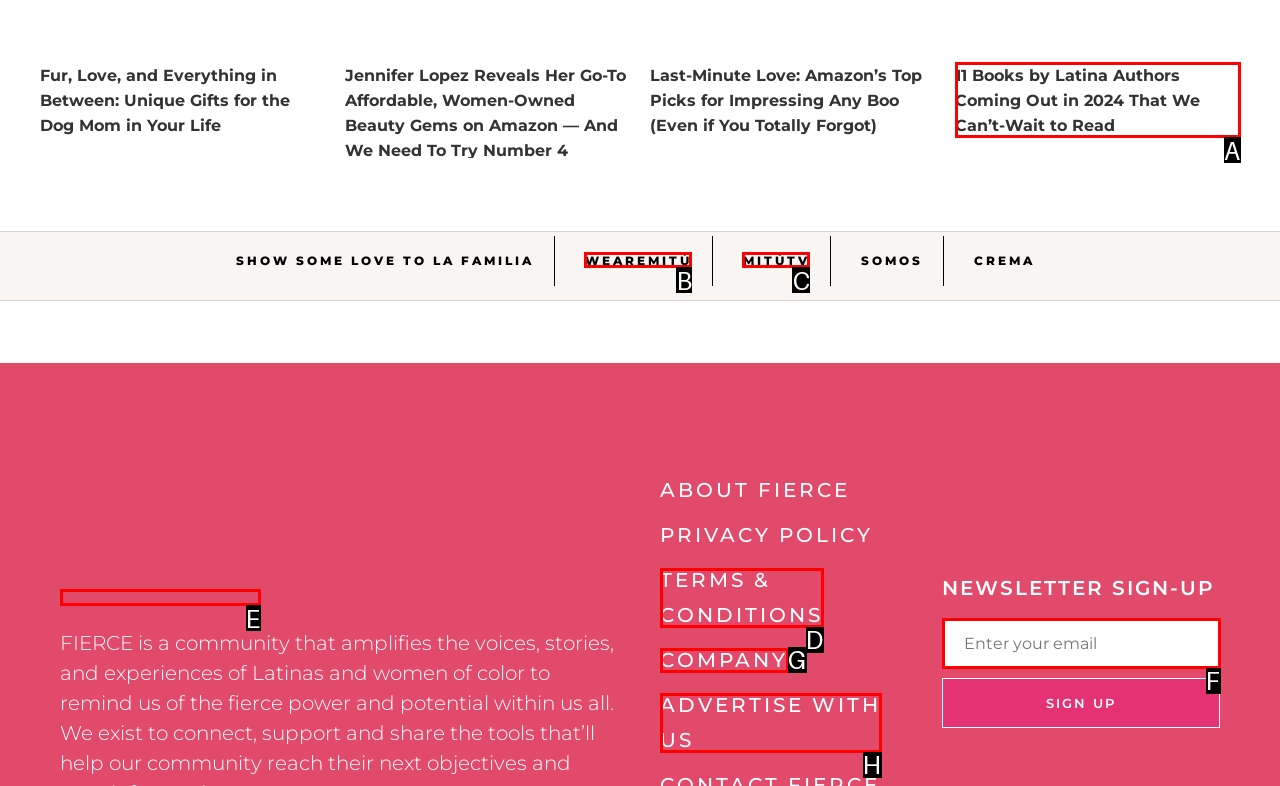Select the option that aligns with the description: Company
Respond with the letter of the correct choice from the given options.

G